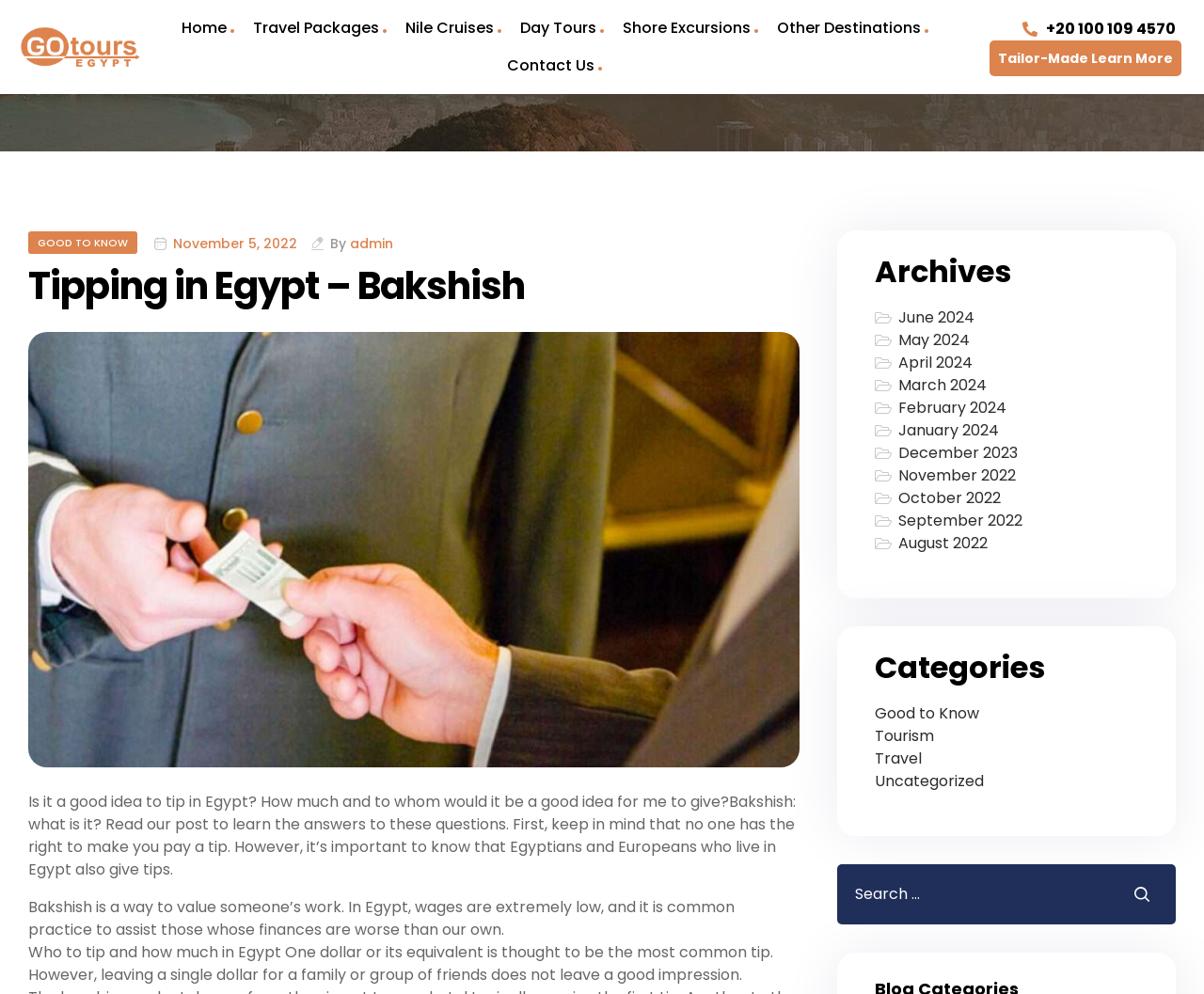When was the webpage last updated?
Provide a concise answer using a single word or phrase based on the image.

November 5, 2022